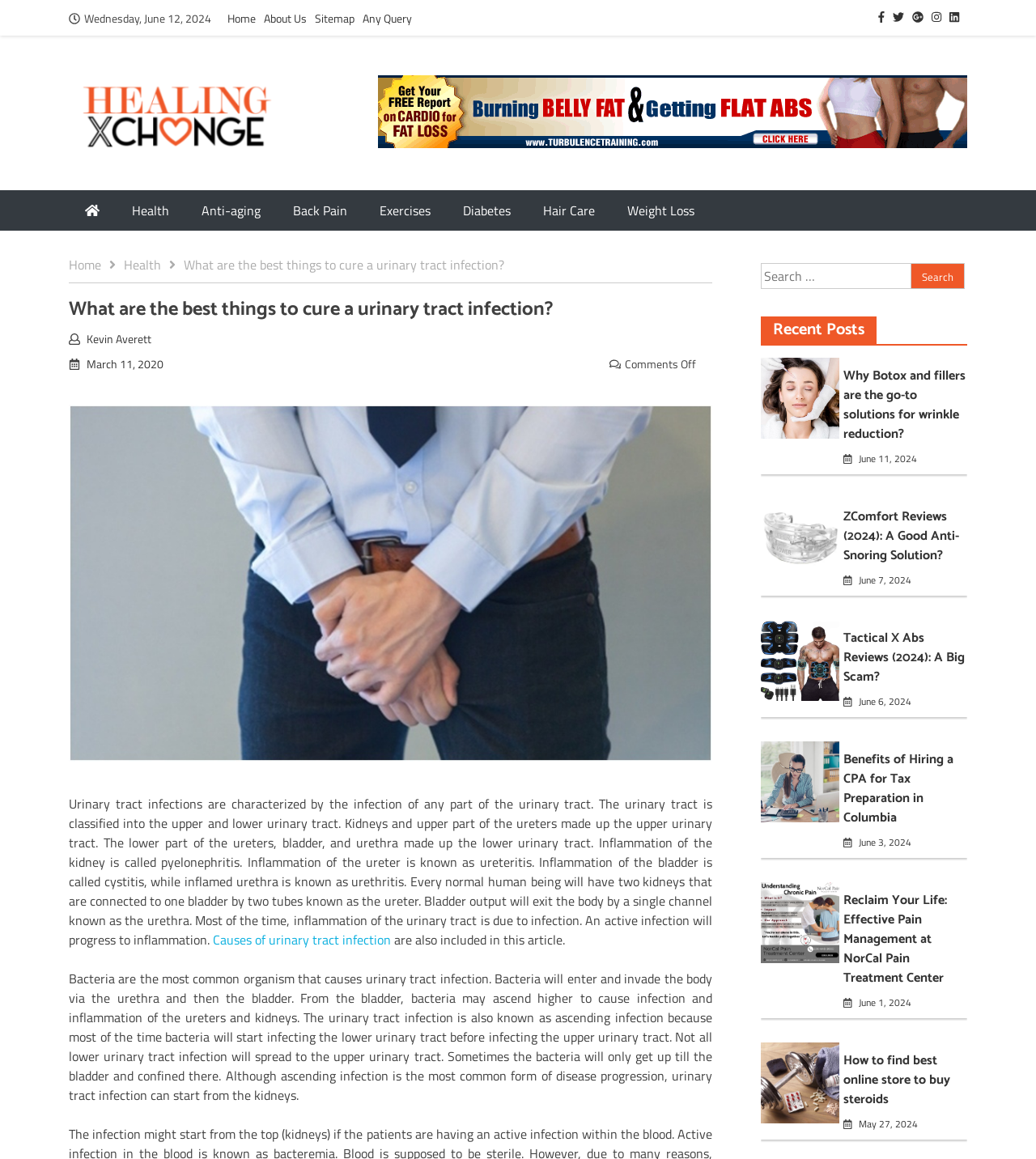Using details from the image, please answer the following question comprehensively:
Who is the author of the current article?

I found the author of the current article by looking at the section below the title, where it says 'Kevin Averett'.